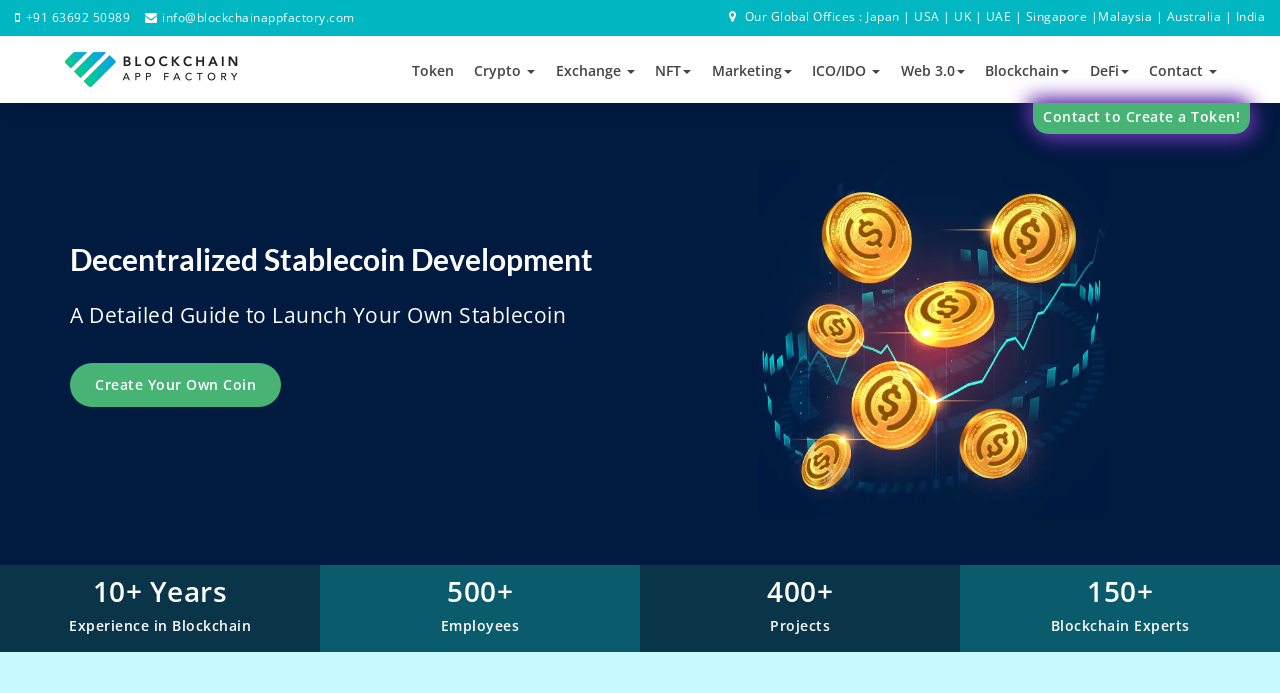Please find the main title text of this webpage.

Decentralized Stablecoin Development